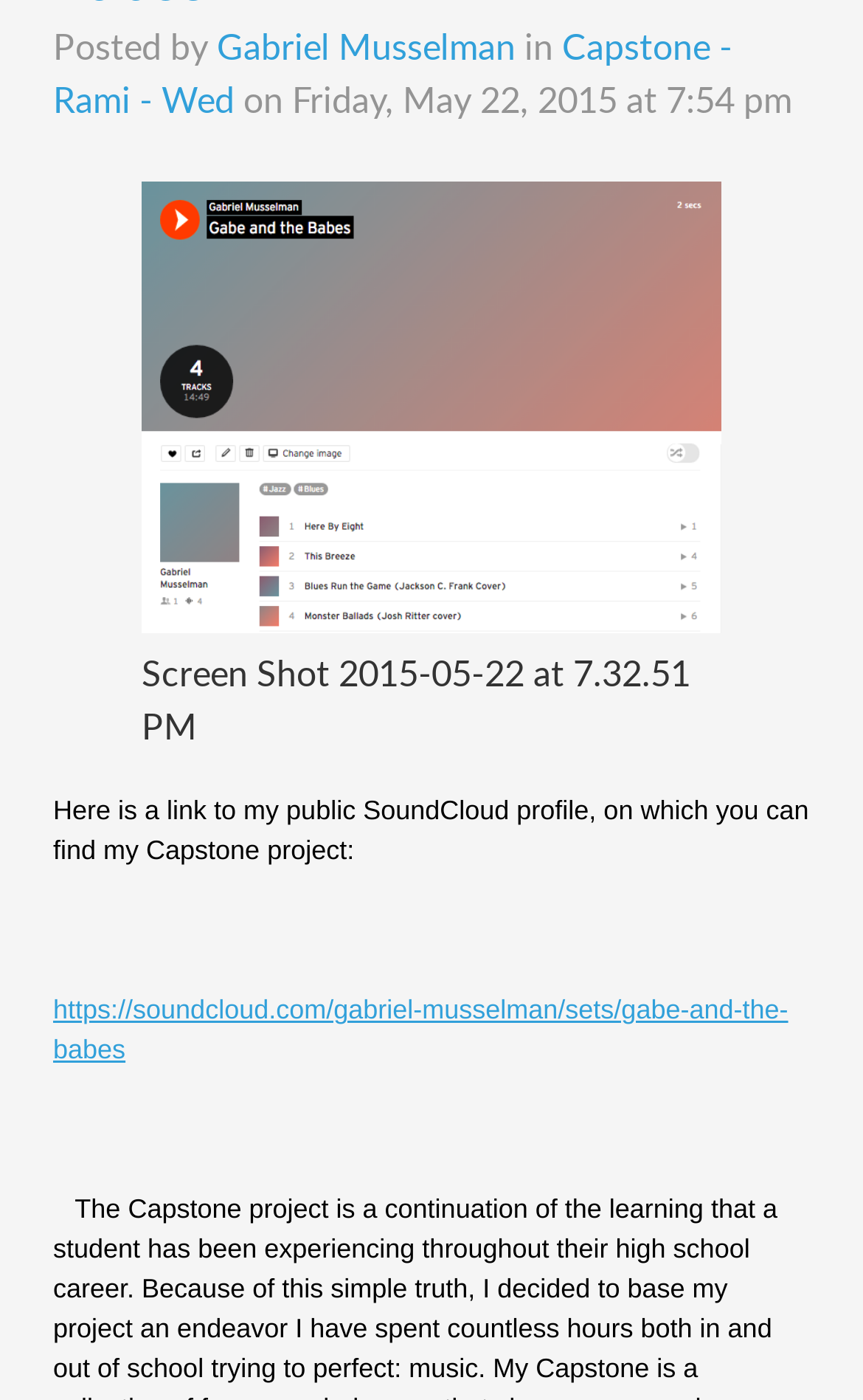Identify the bounding box coordinates for the UI element mentioned here: "Capstone - Rami - Wed". Provide the coordinates as four float values between 0 and 1, i.e., [left, top, right, bottom].

[0.062, 0.022, 0.849, 0.085]